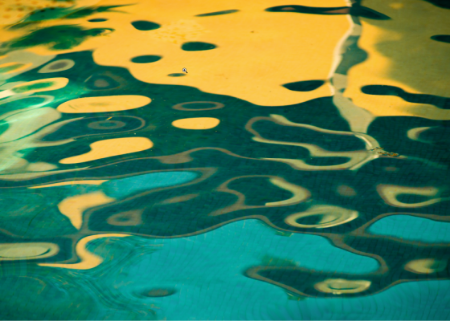Answer this question in one word or a short phrase: What effect do the ripples create on the scene?

Abstract canvas